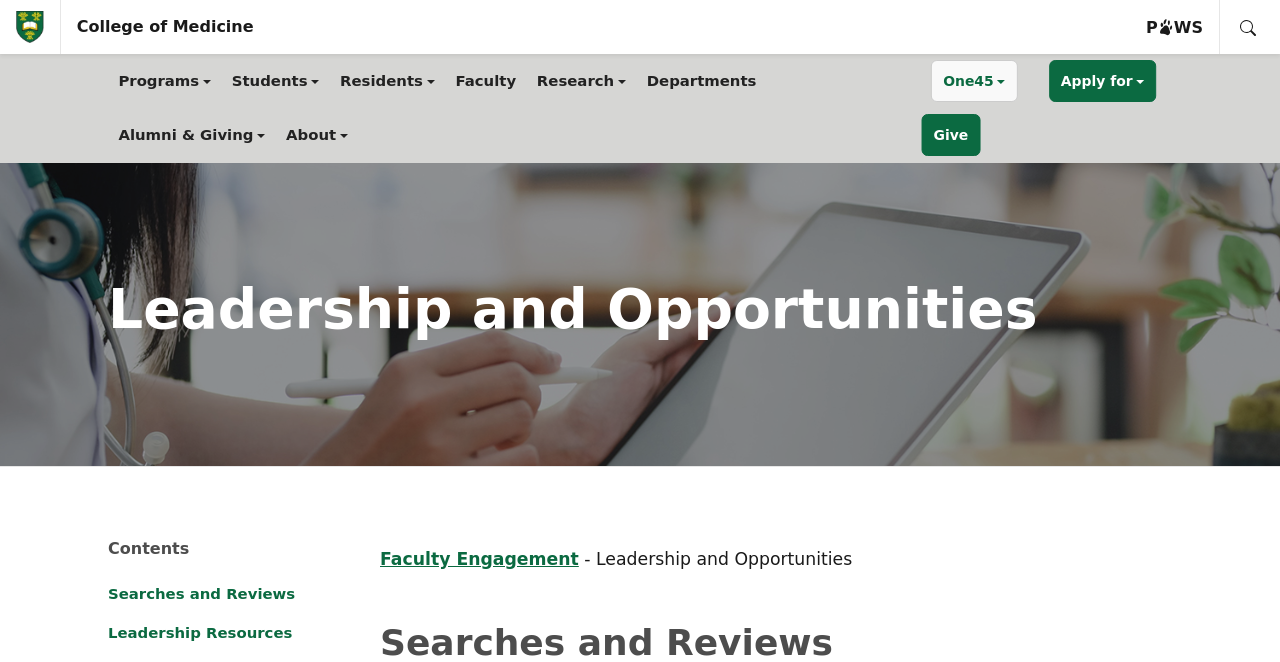How many menu items are there?
Provide a fully detailed and comprehensive answer to the question.

I counted the number of menu items by looking at the menu section of the webpage, which has 9 items: Programs, Students, Residents, Faculty, Research, Departments, Alumni & Giving, About, and Searches and Reviews.